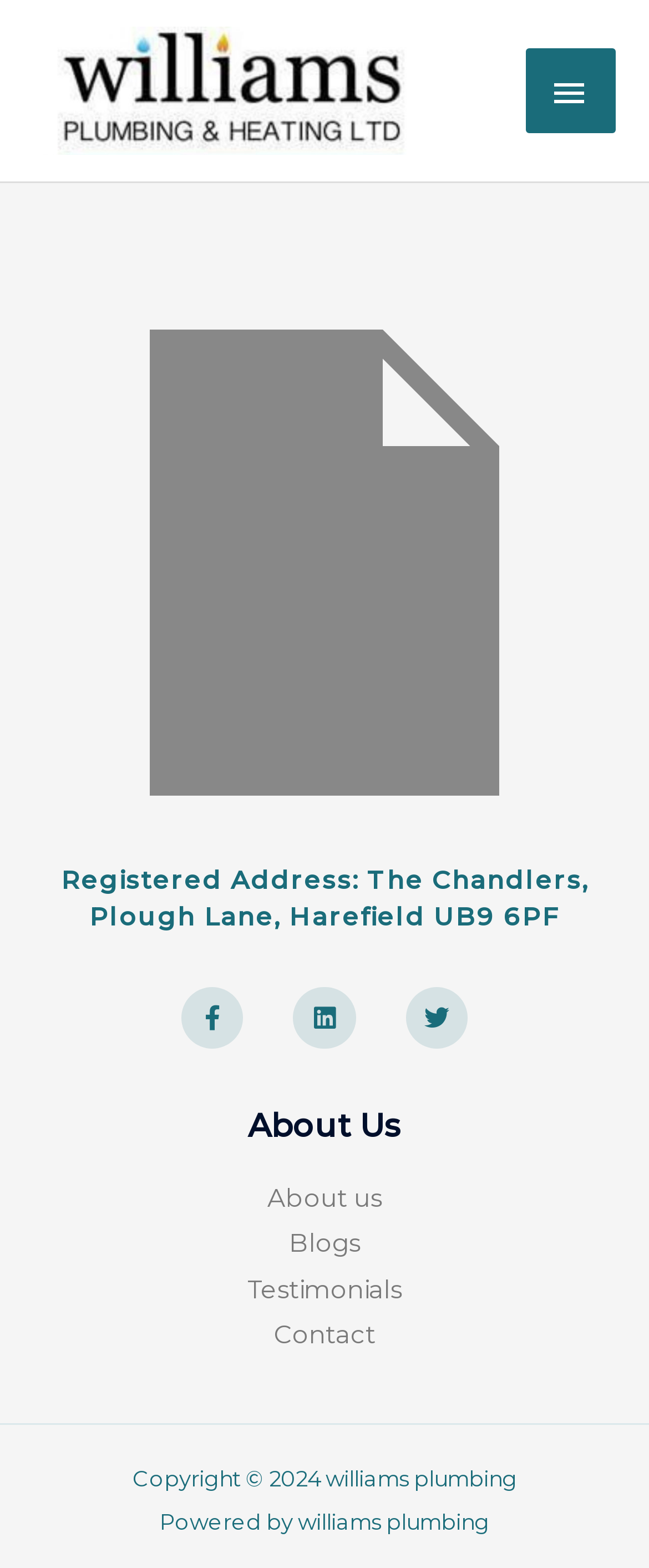Can you find the bounding box coordinates for the element that needs to be clicked to execute this instruction: "Read about the company"? The coordinates should be given as four float numbers between 0 and 1, i.e., [left, top, right, bottom].

[0.051, 0.707, 0.949, 0.731]